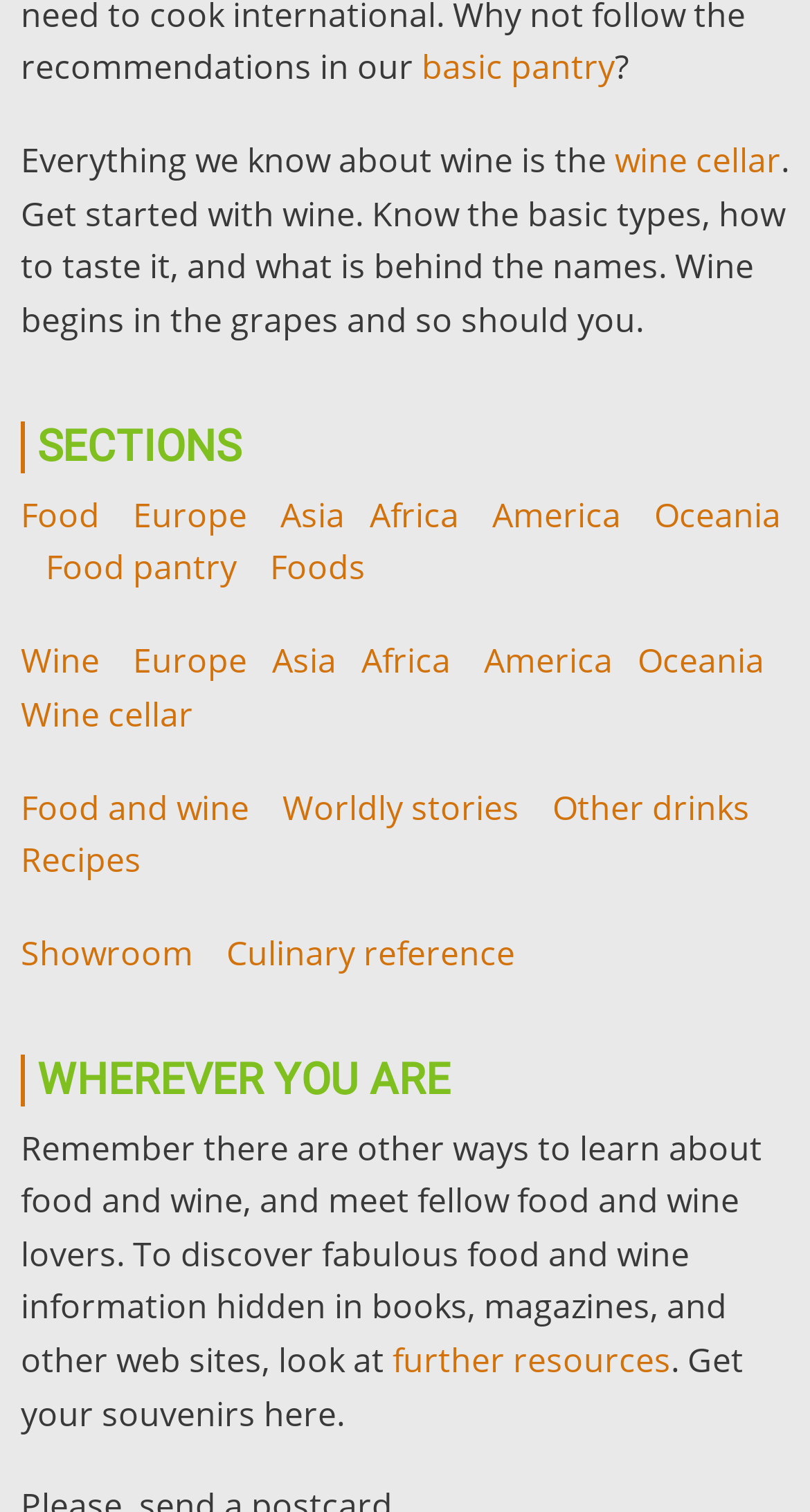What is the purpose of the 'Further resources' link?
Answer the question with a detailed explanation, including all necessary information.

The text surrounding the 'Further resources' link suggests that it is intended to help users find additional information about food and wine, beyond what is provided on this webpage.